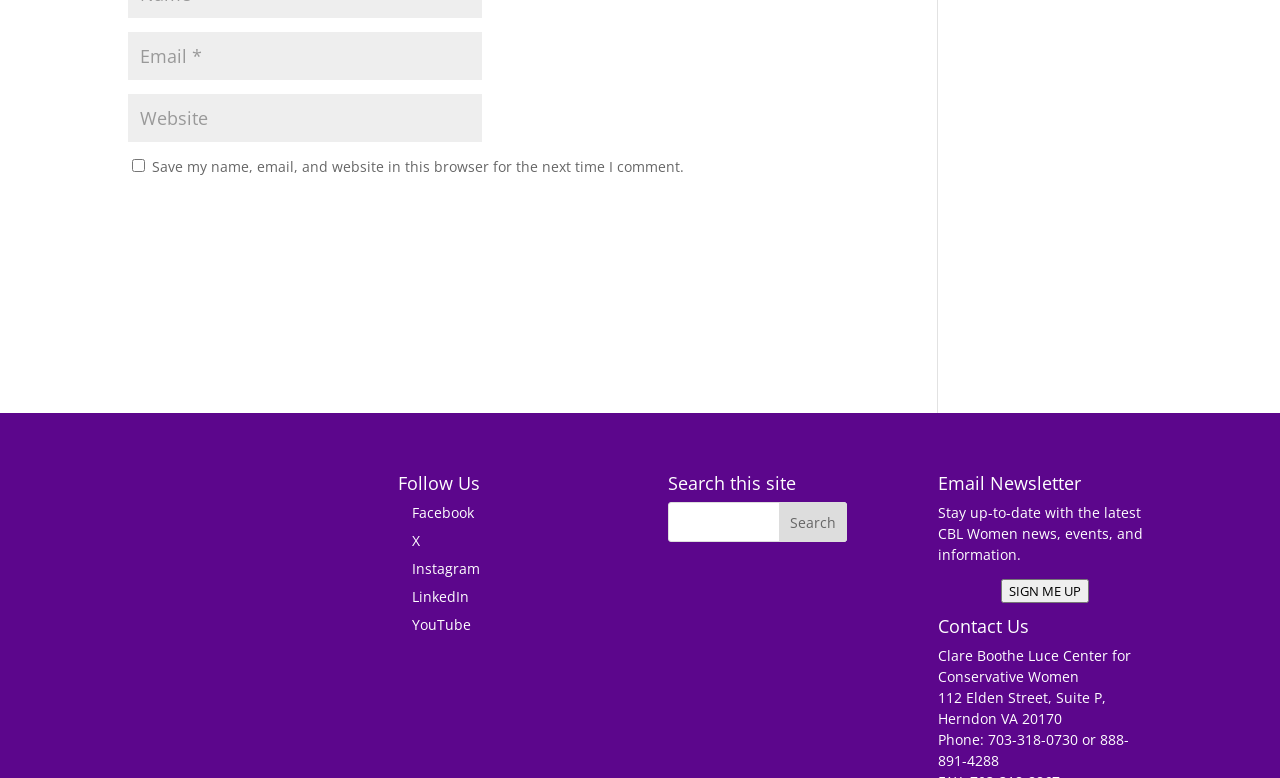What is the purpose of the first textbox?
Based on the visual, give a brief answer using one word or a short phrase.

Enter email